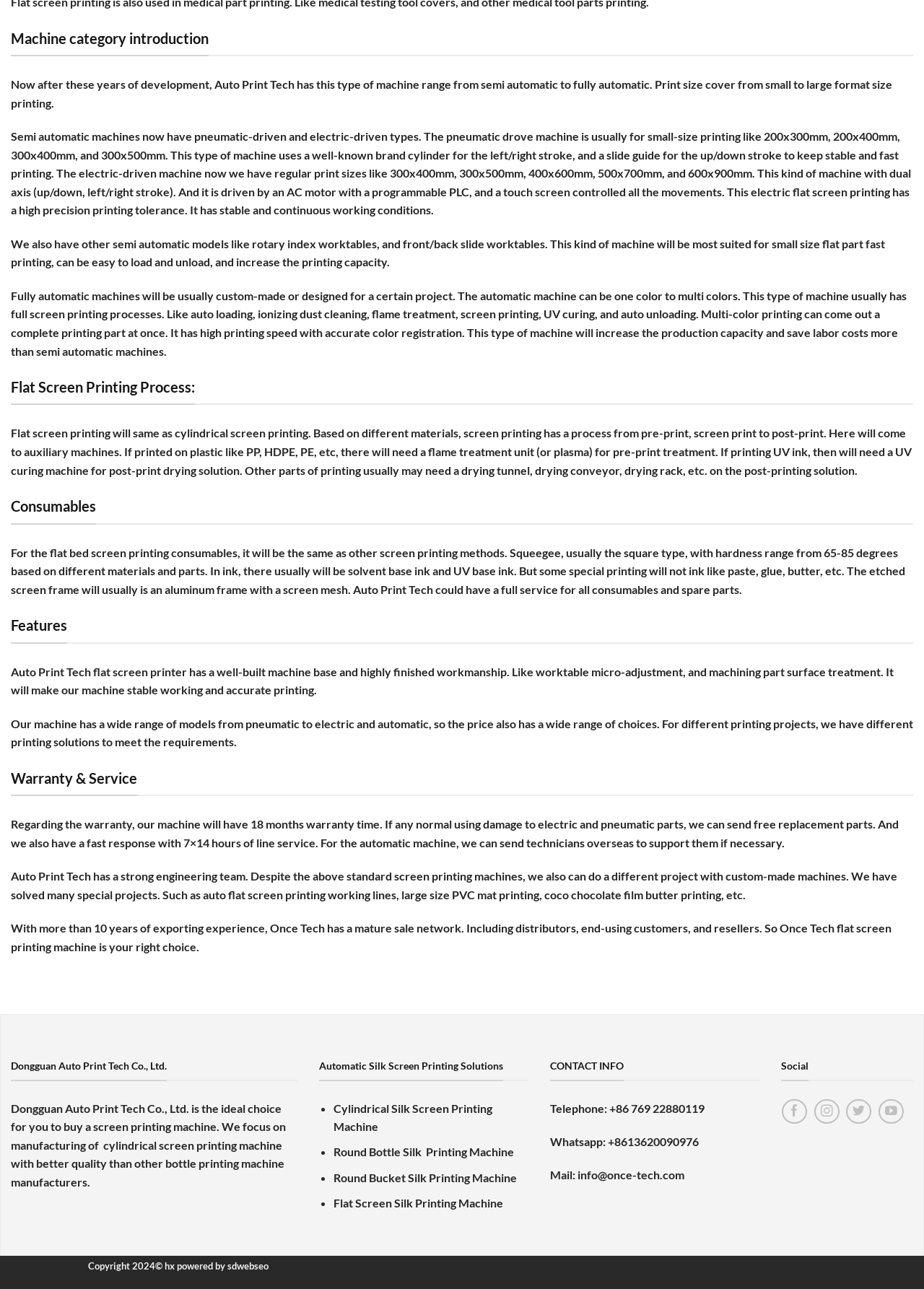Given the element description, predict the bounding box coordinates in the format (top-left x, top-left y, bottom-right x, bottom-right y). Make sure all values are between 0 and 1. Here is the element description: bottle printing machine manufacturers.

[0.012, 0.897, 0.308, 0.922]